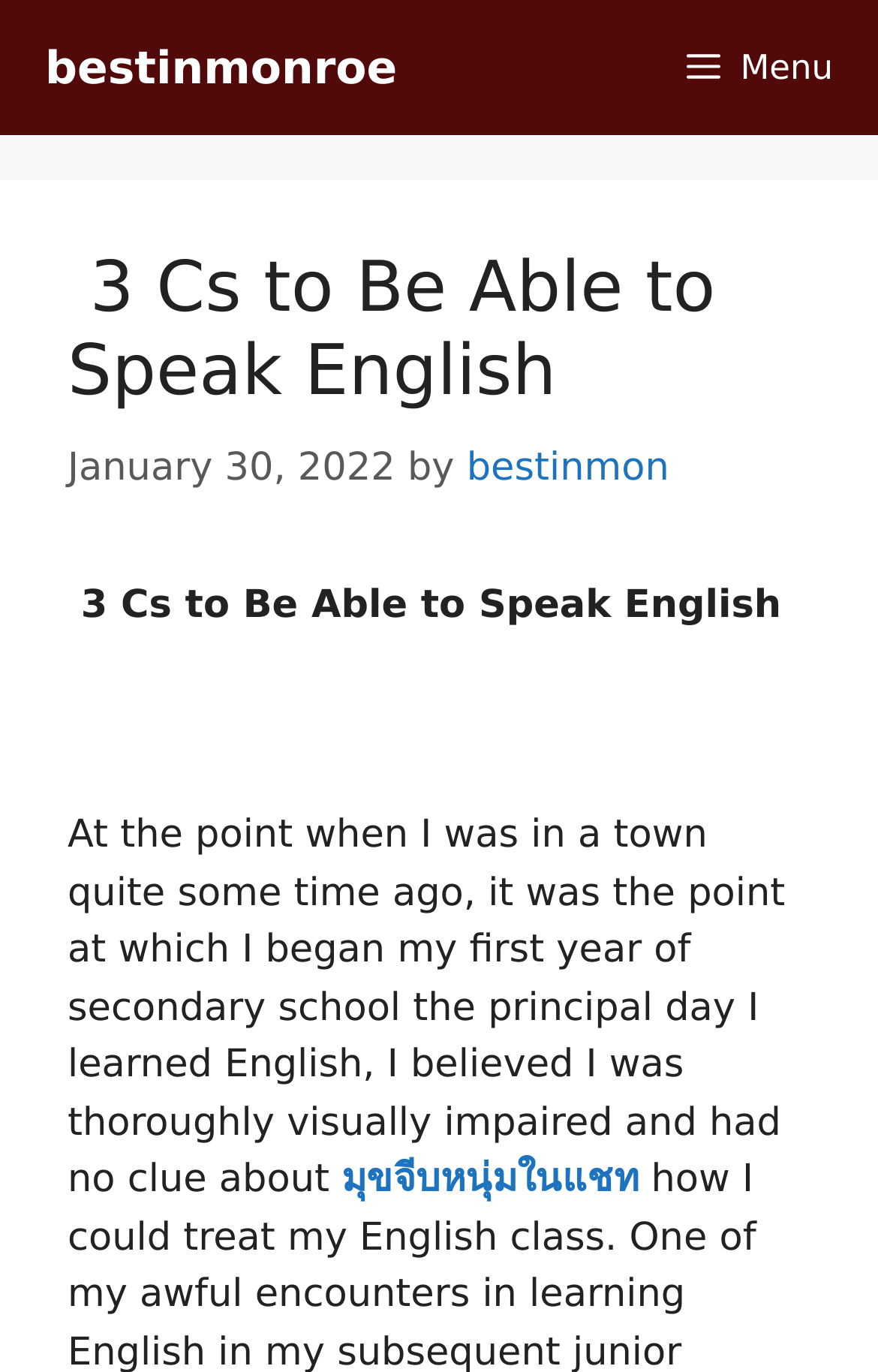Identify the first-level heading on the webpage and generate its text content.

 3 Cs to Be Able to Speak English